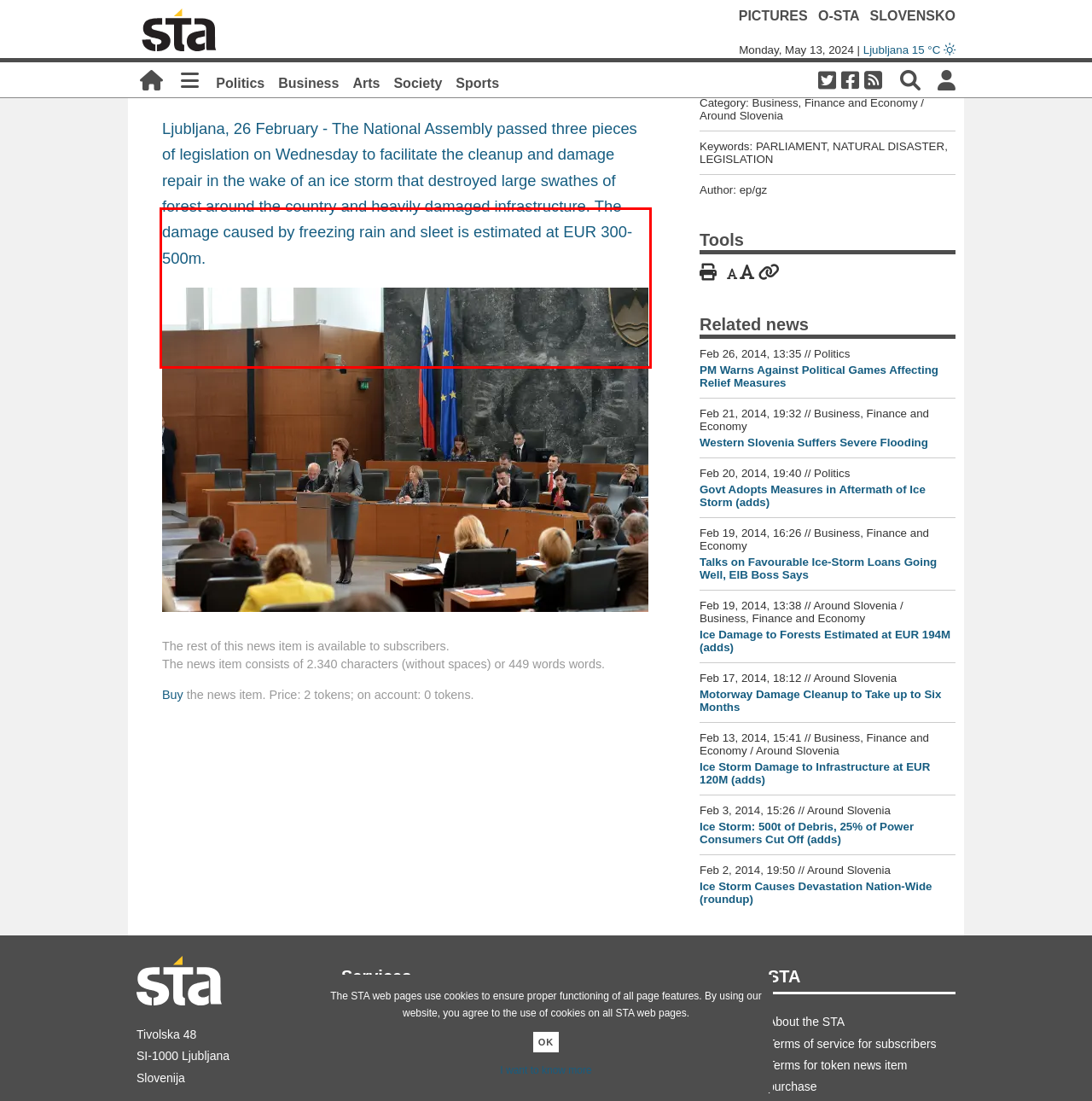Given a screenshot of a webpage with a red bounding box, please identify and retrieve the text inside the red rectangle.

Ljubljana, 26 February - The National Assembly passed three pieces of legislation on Wednesday to facilitate the cleanup and damage repair in the wake of an ice storm that destroyed large swathes of forest around the country and heavily damaged infrastructure. The damage caused by freezing rain and sleet is estimated at EUR 300-500m.